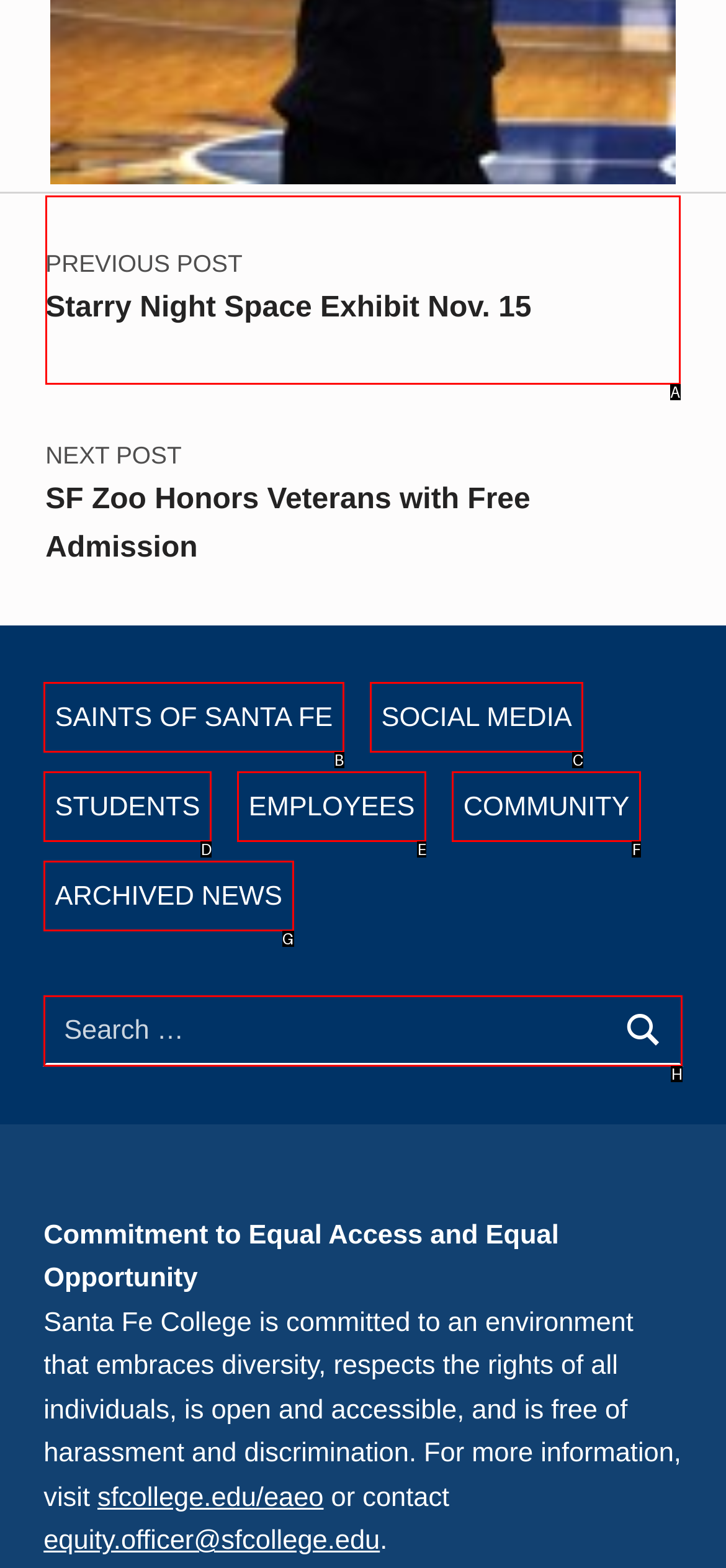Choose the HTML element that should be clicked to accomplish the task: go to previous post. Answer with the letter of the chosen option.

A